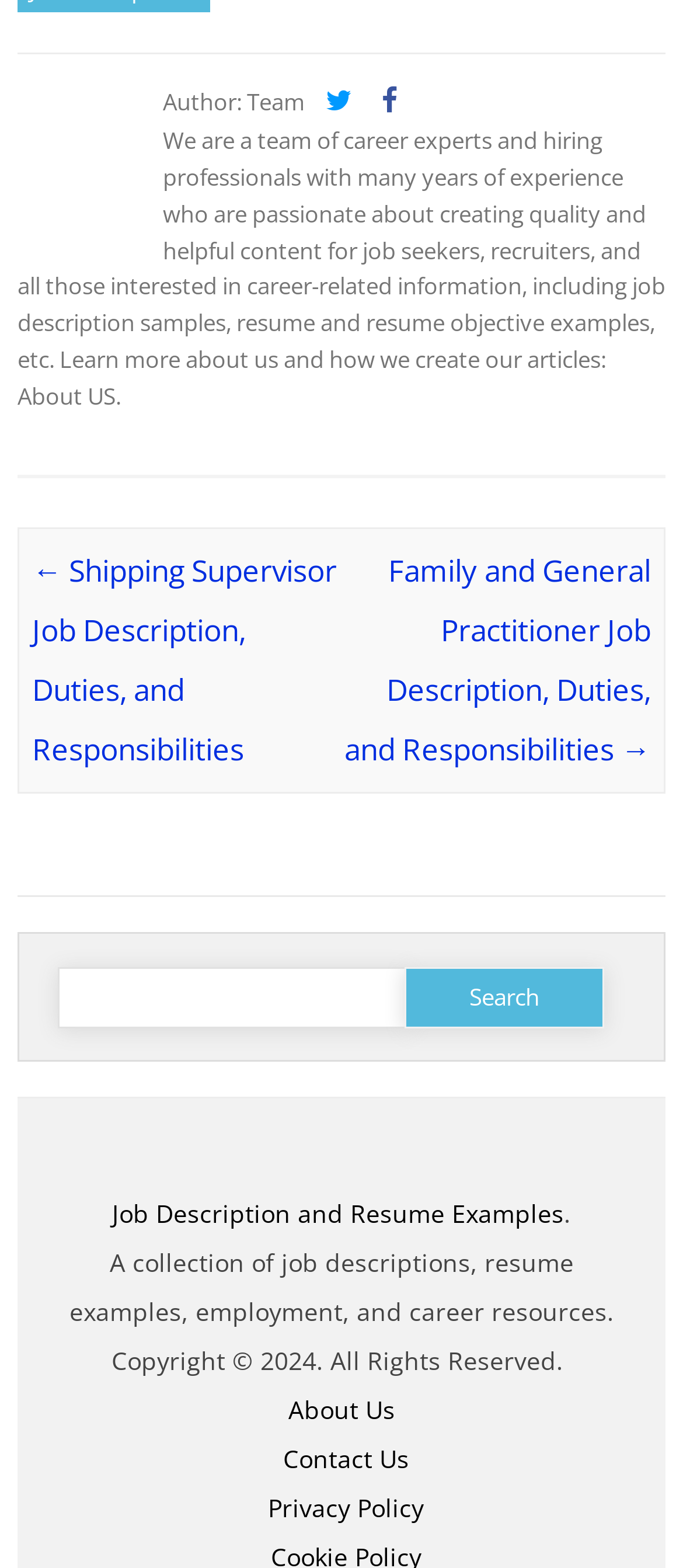Kindly provide the bounding box coordinates of the section you need to click on to fulfill the given instruction: "Learn more about the authors".

[0.454, 0.054, 0.528, 0.075]